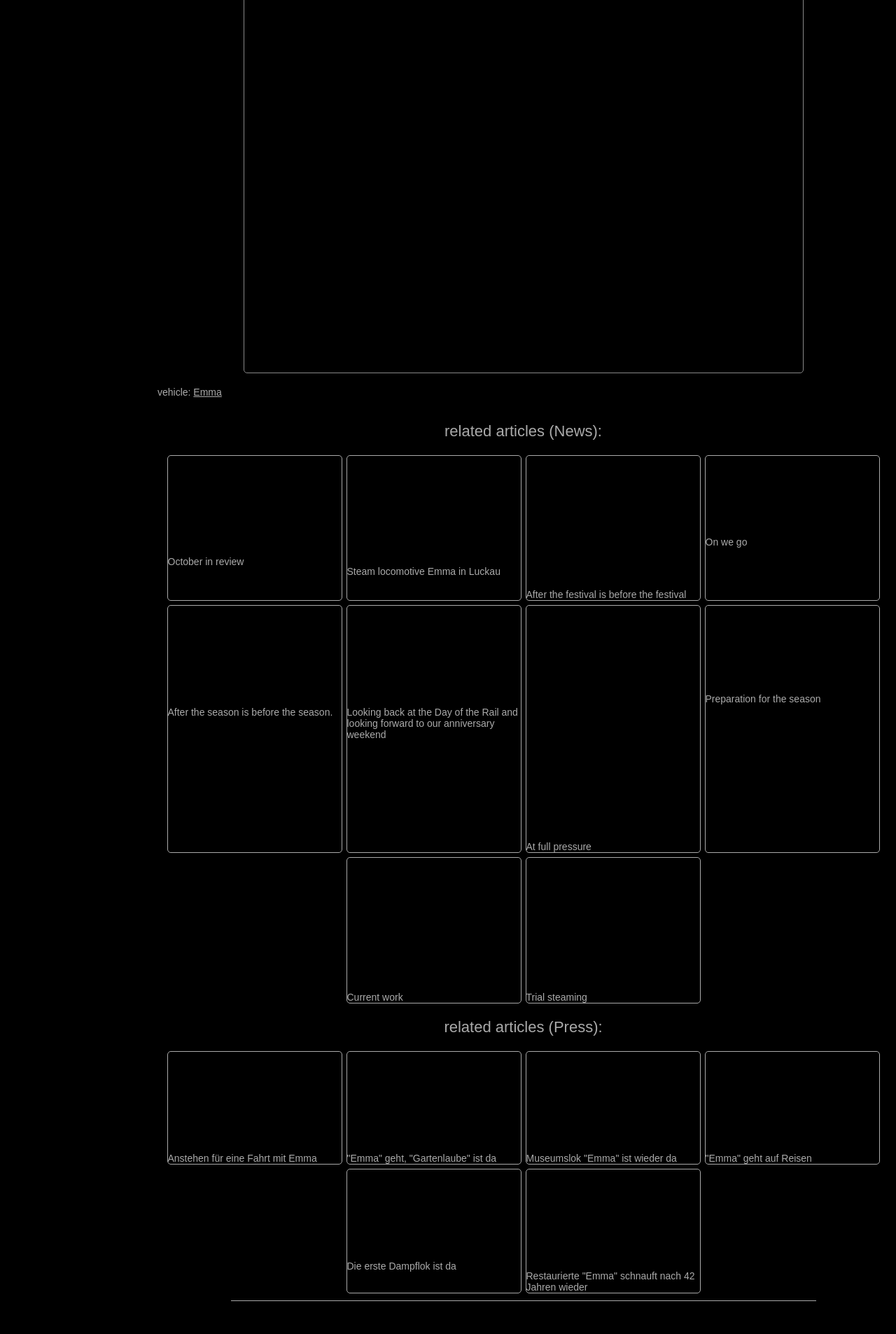What is the name of the vehicle?
Using the details shown in the screenshot, provide a comprehensive answer to the question.

The name of the vehicle is mentioned in the static text element at the top of the webpage, which says 'vehicle: Emma'.